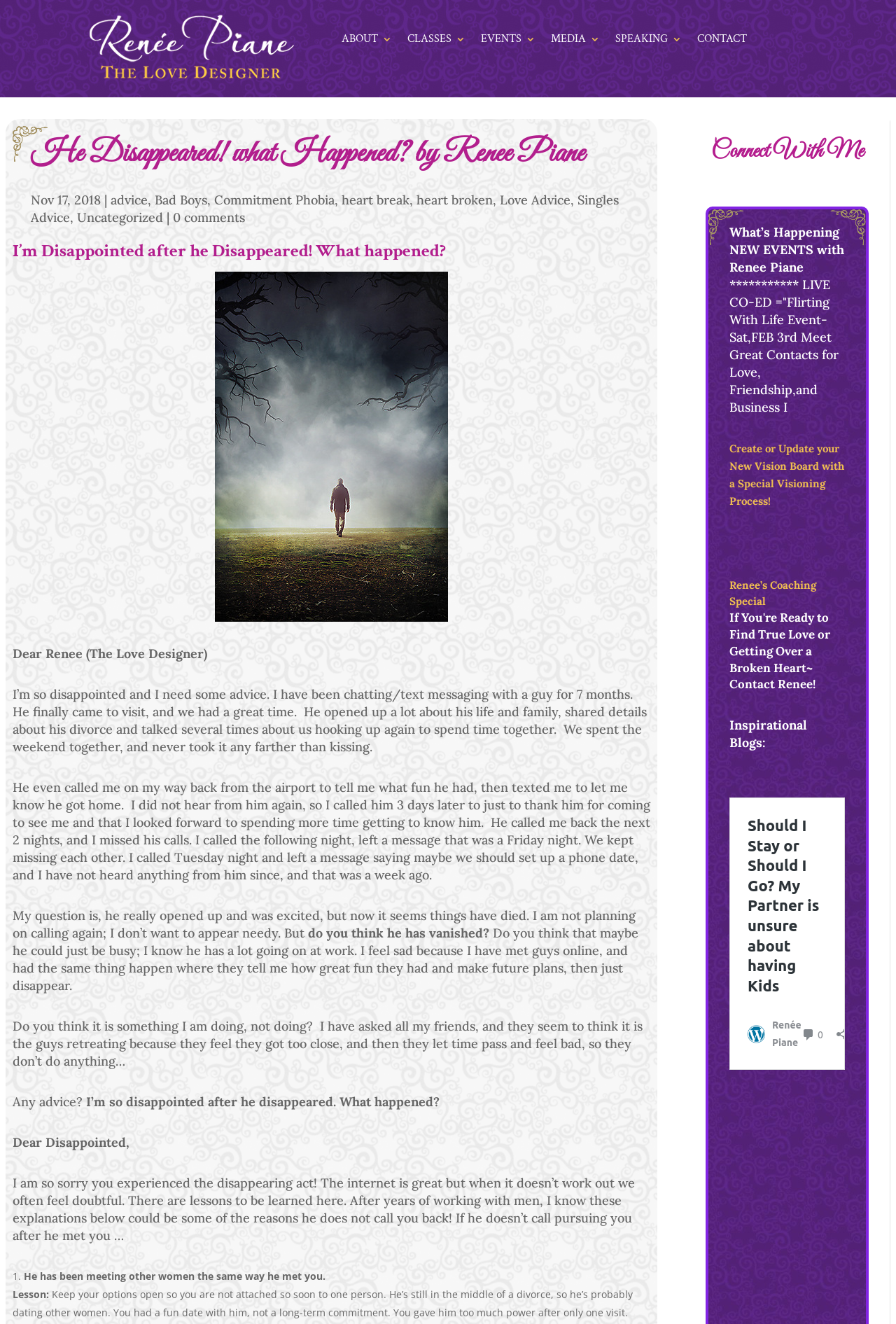What is the topic of the blog post?
Look at the image and provide a short answer using one word or a phrase.

Dating advice